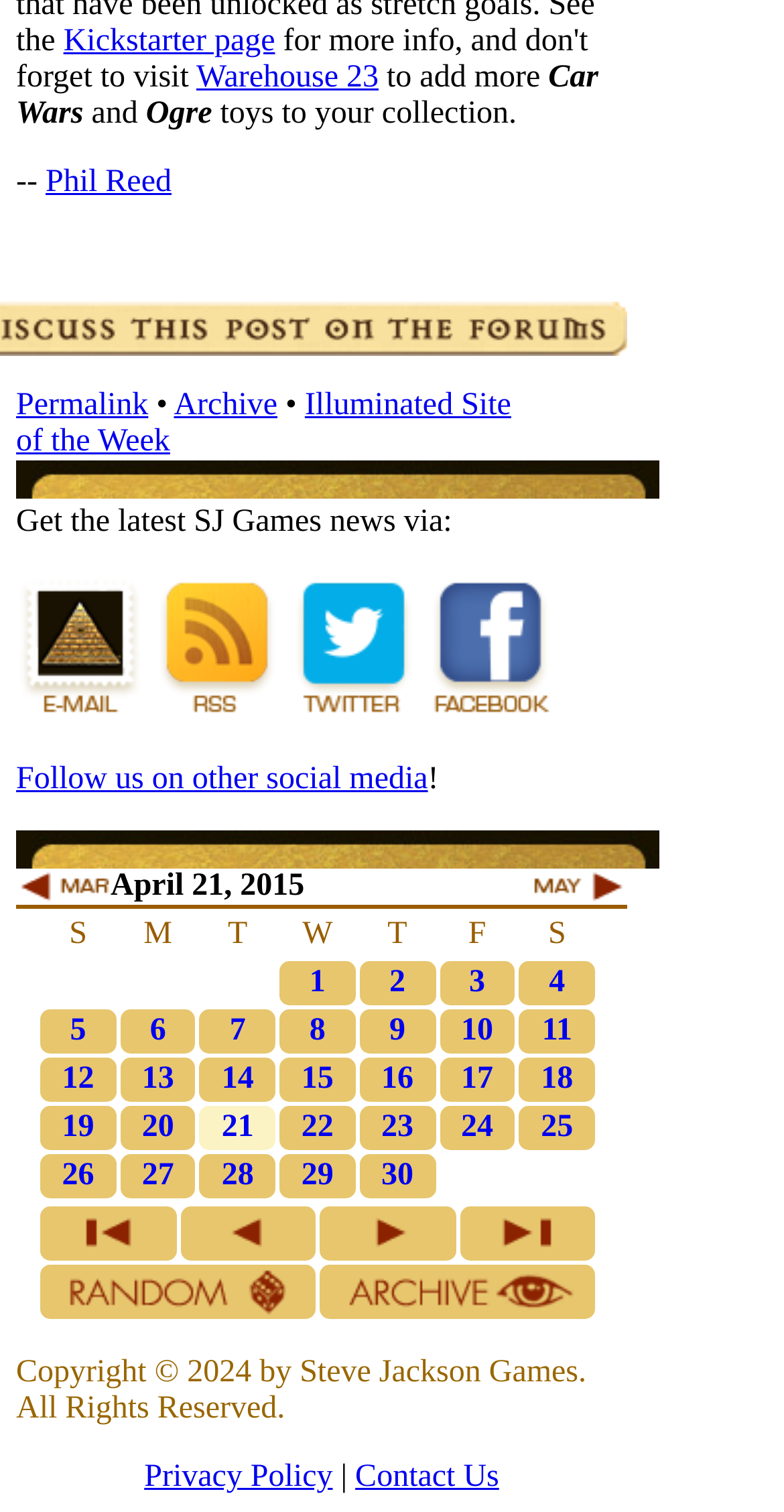Please specify the bounding box coordinates of the area that should be clicked to accomplish the following instruction: "Follow us on Twitter". The coordinates should consist of four float numbers between 0 and 1, i.e., [left, top, right, bottom].

[0.369, 0.459, 0.533, 0.481]